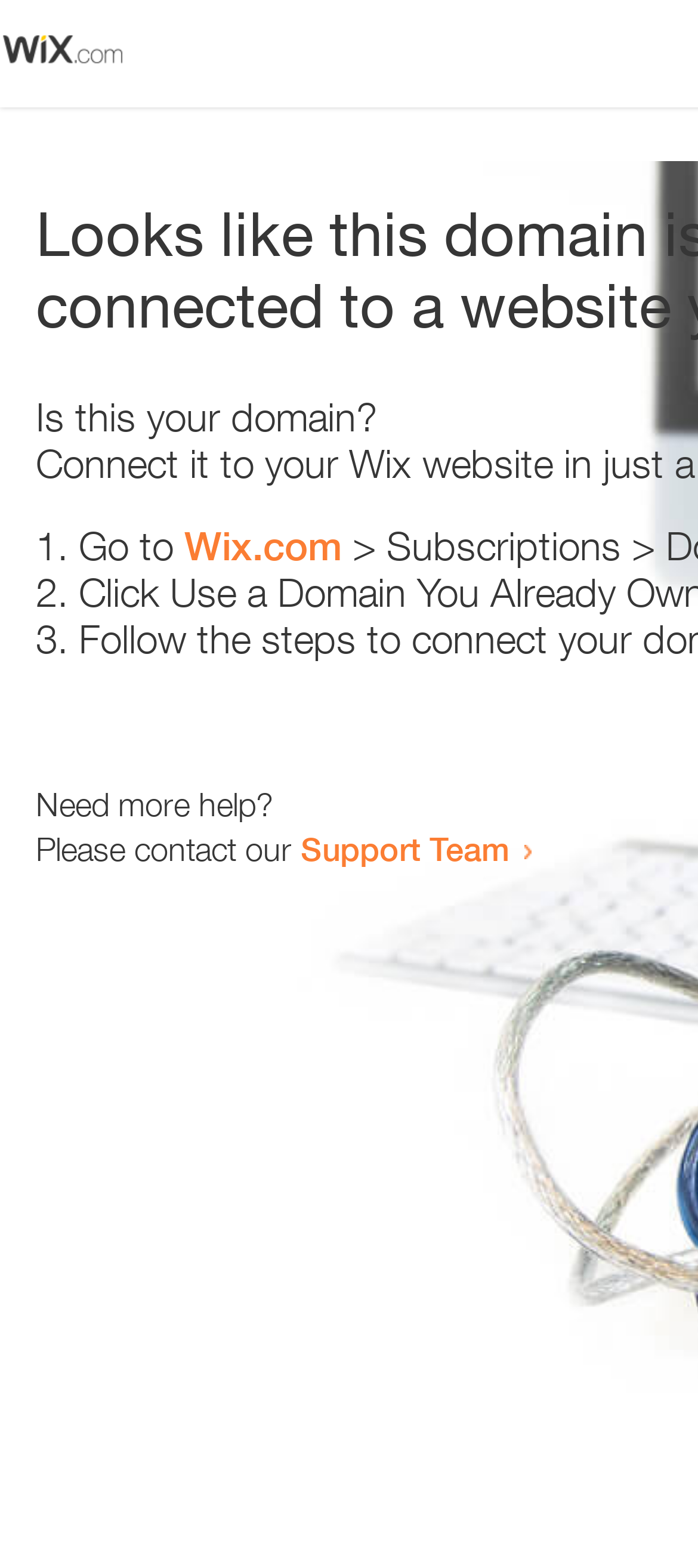From the screenshot, find the bounding box of the UI element matching this description: "Support Team". Supply the bounding box coordinates in the form [left, top, right, bottom], each a float between 0 and 1.

[0.431, 0.529, 0.731, 0.554]